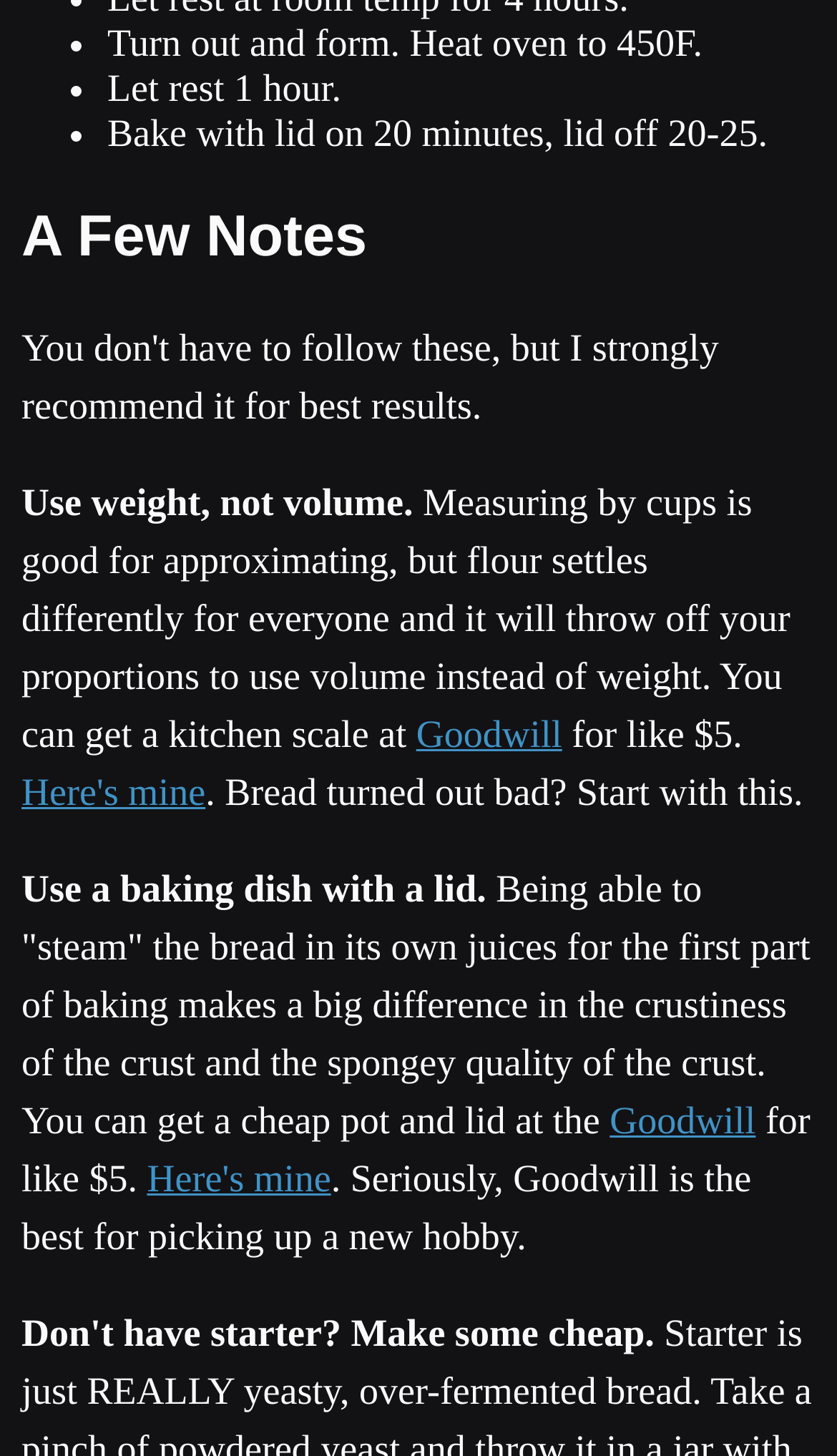Given the description "Here's mine", determine the bounding box of the corresponding UI element.

[0.176, 0.794, 0.395, 0.823]